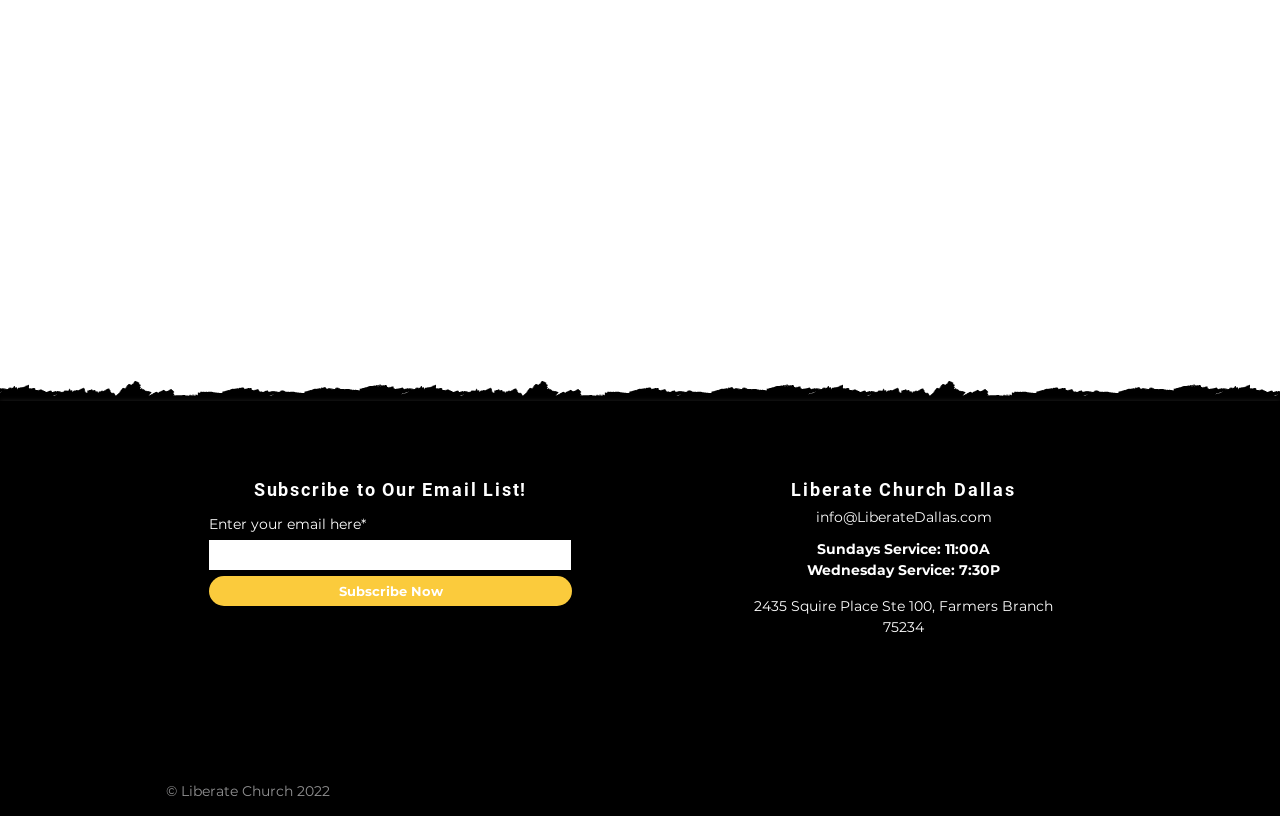Given the element description "Subscribe Now", identify the bounding box of the corresponding UI element.

[0.163, 0.706, 0.447, 0.743]